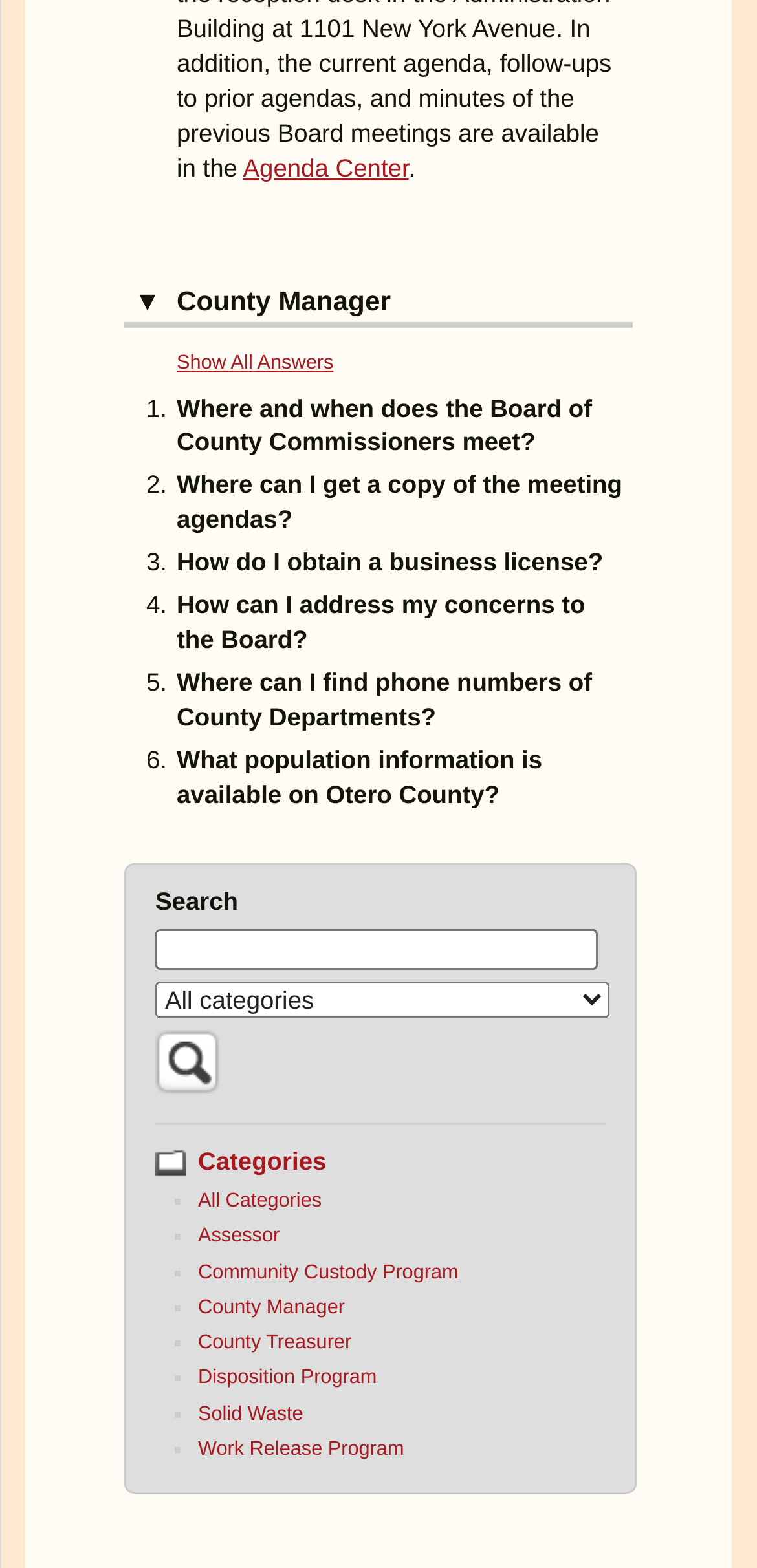How many categories are listed?
Use the information from the image to give a detailed answer to the question.

I counted the number of links under the 'Categories' heading, and there are 13 links, each representing a category.